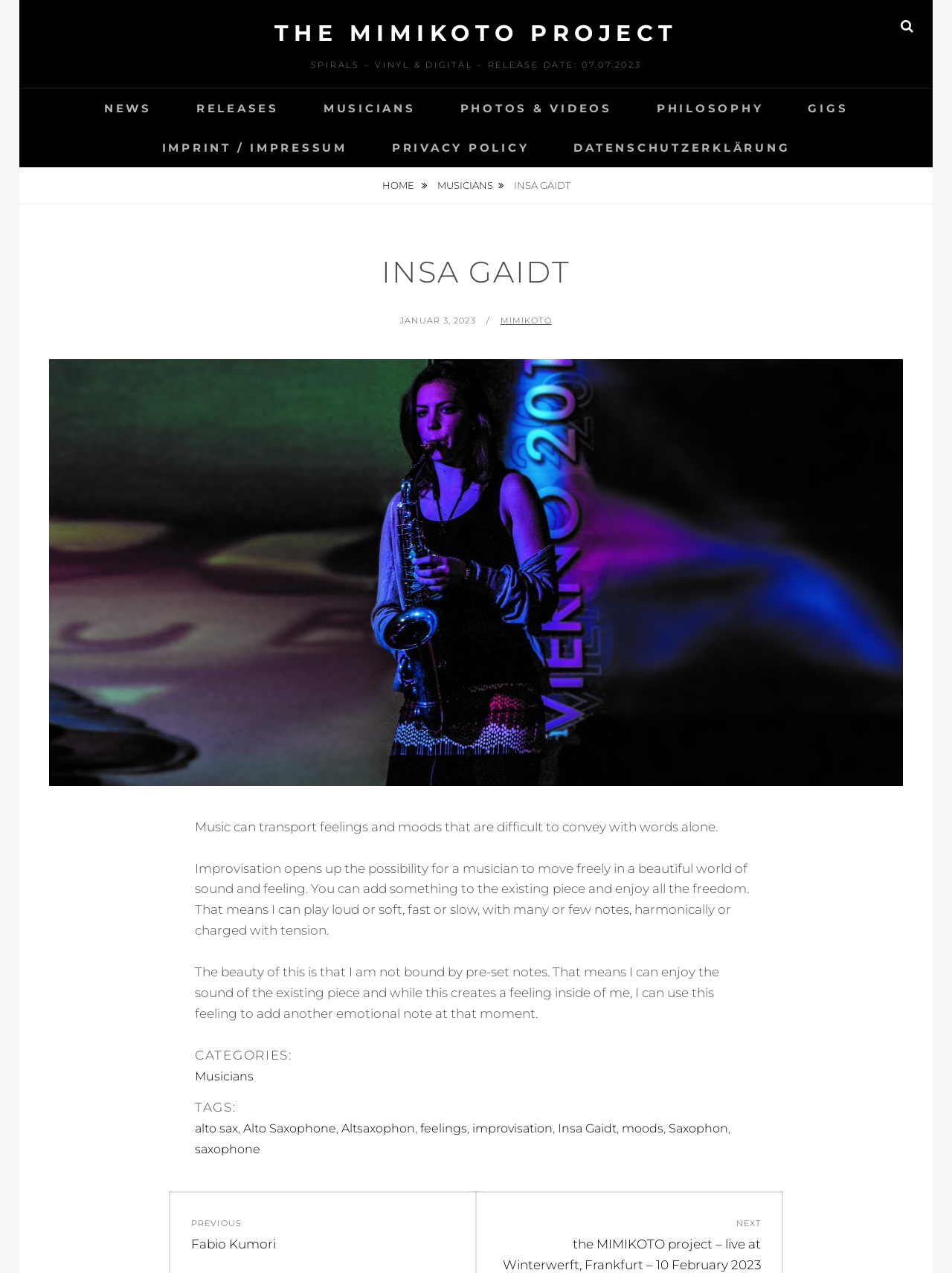Determine the bounding box coordinates of the clickable region to carry out the instruction: "Go to the news page".

[0.087, 0.07, 0.181, 0.1]